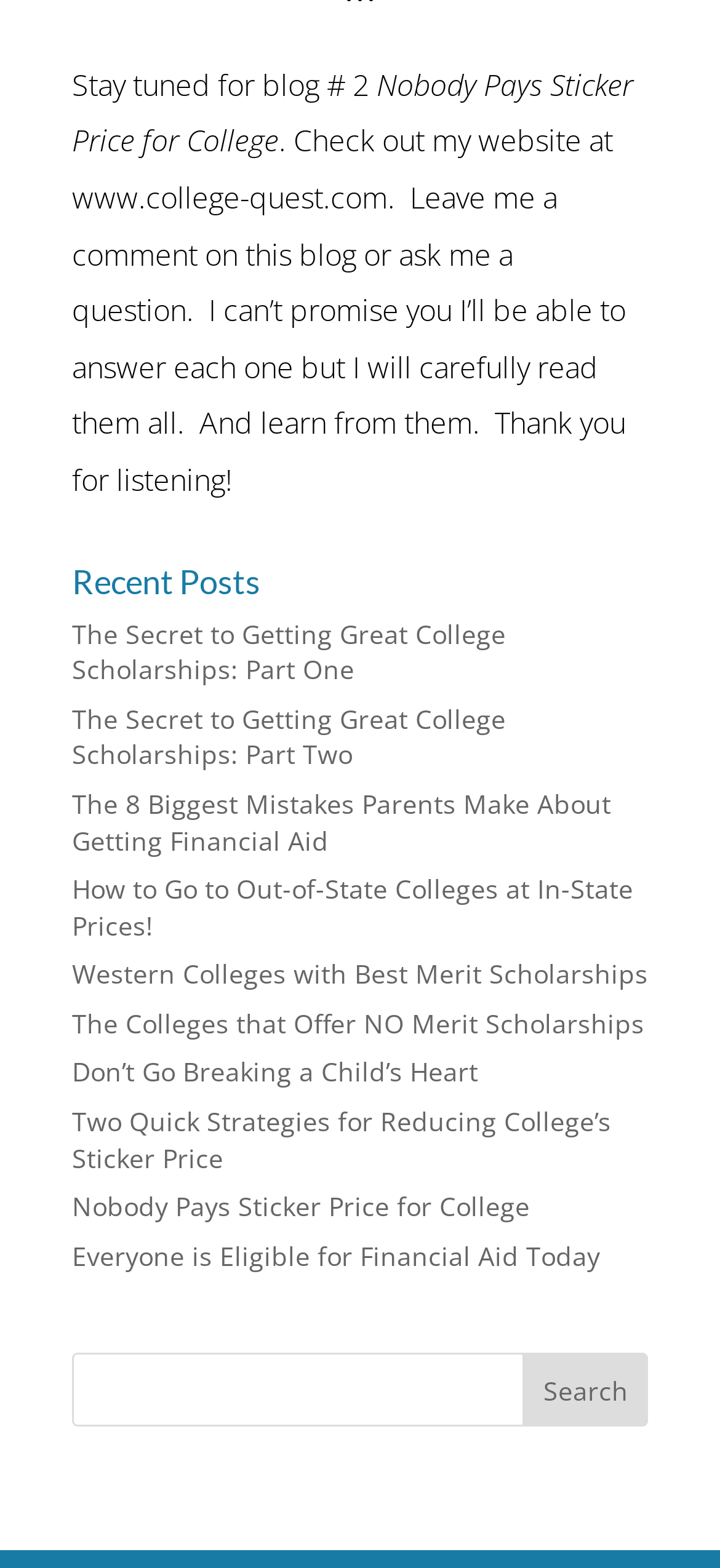How many links are under the 'Recent Posts' heading?
Give a detailed explanation using the information visible in the image.

I counted the number of links under the 'Recent Posts' heading, starting from 'The Secret to Getting Great College Scholarships: Part One' and ending at 'Everyone is Eligible for Financial Aid Today', and found a total of 10 links.